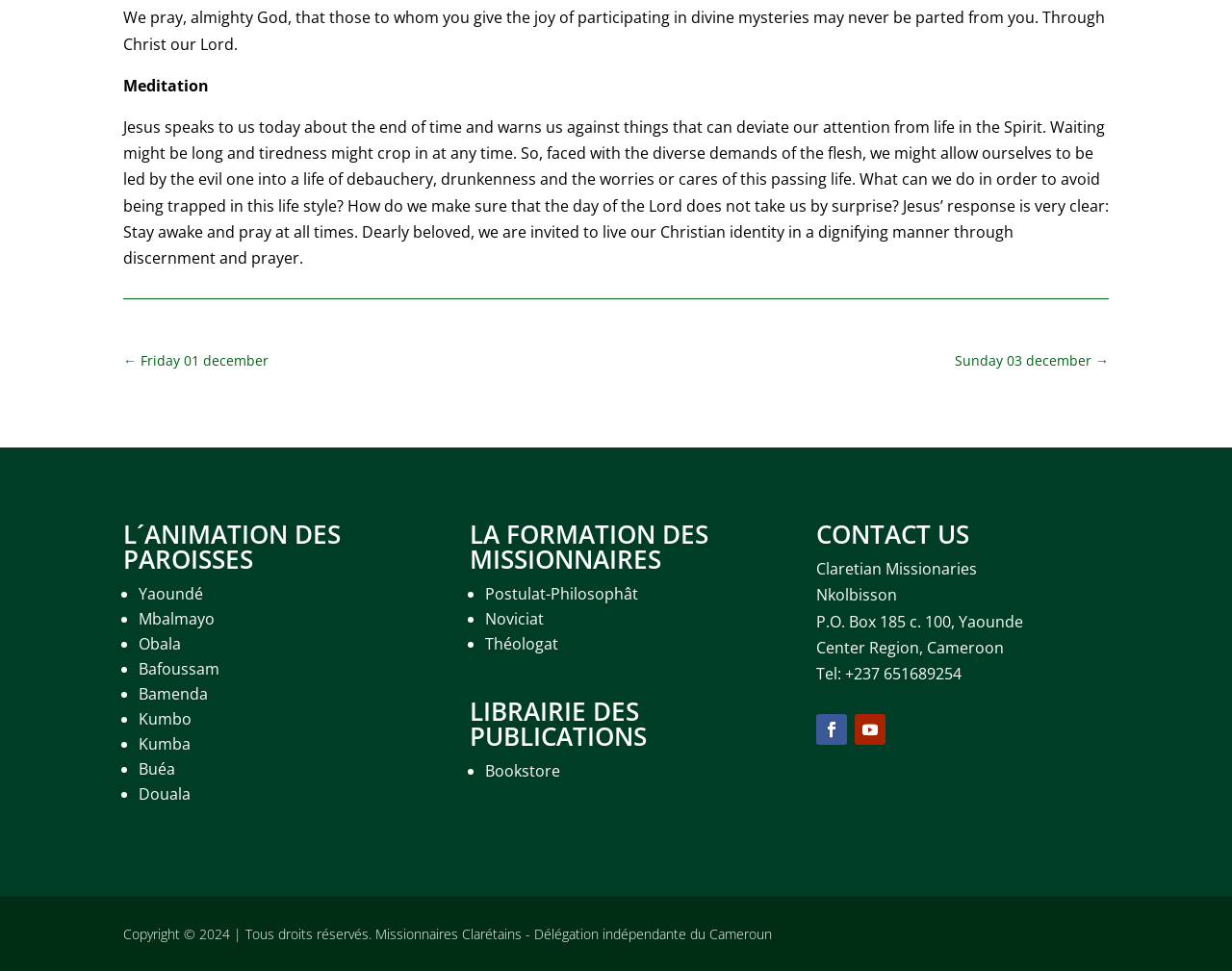Please provide a detailed answer to the question below based on the screenshot: 
What is the title of the first section?

The first section has a heading element with the ID 168, which says 'L´ANIMATION DES PAROISSES'. This section appears to be a list of locations, with list markers and static text elements listing the names of cities.